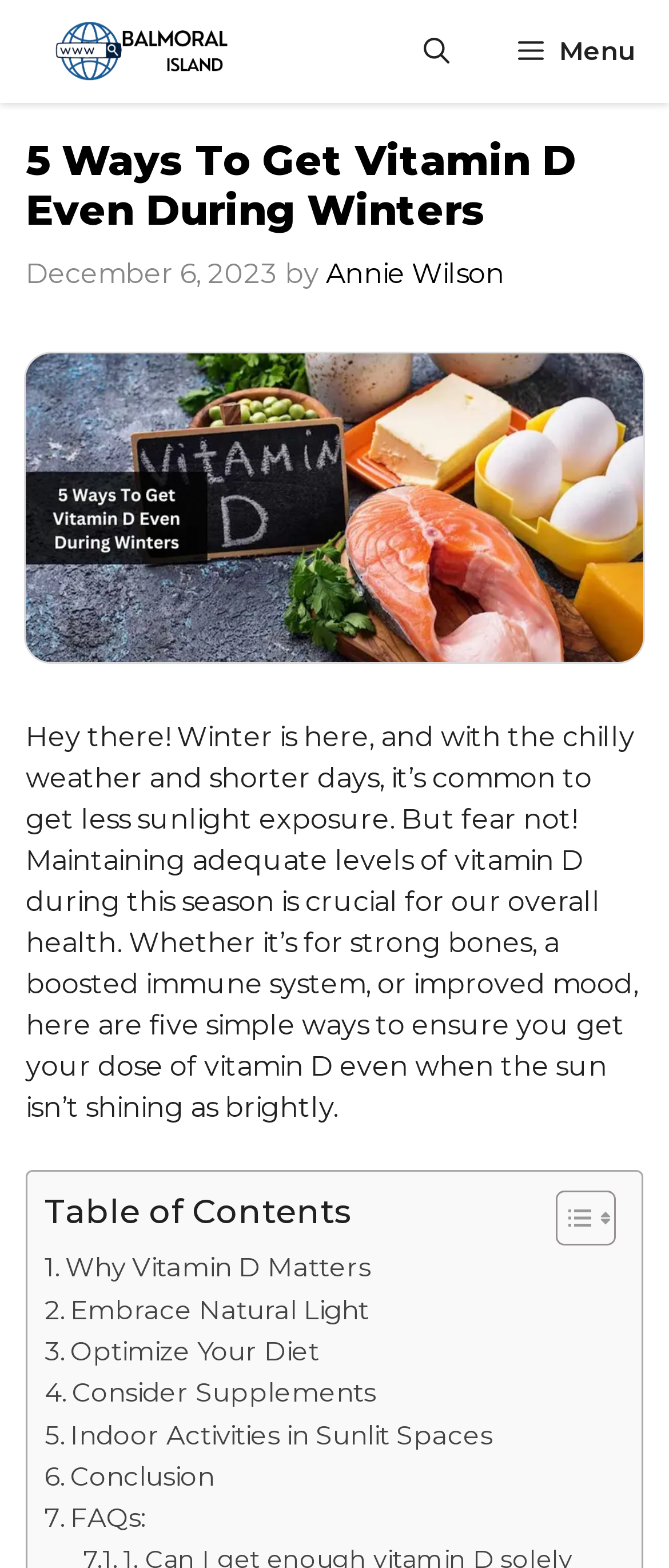Identify the bounding box coordinates of the region I need to click to complete this instruction: "Toggle the table of content".

[0.792, 0.759, 0.908, 0.796]